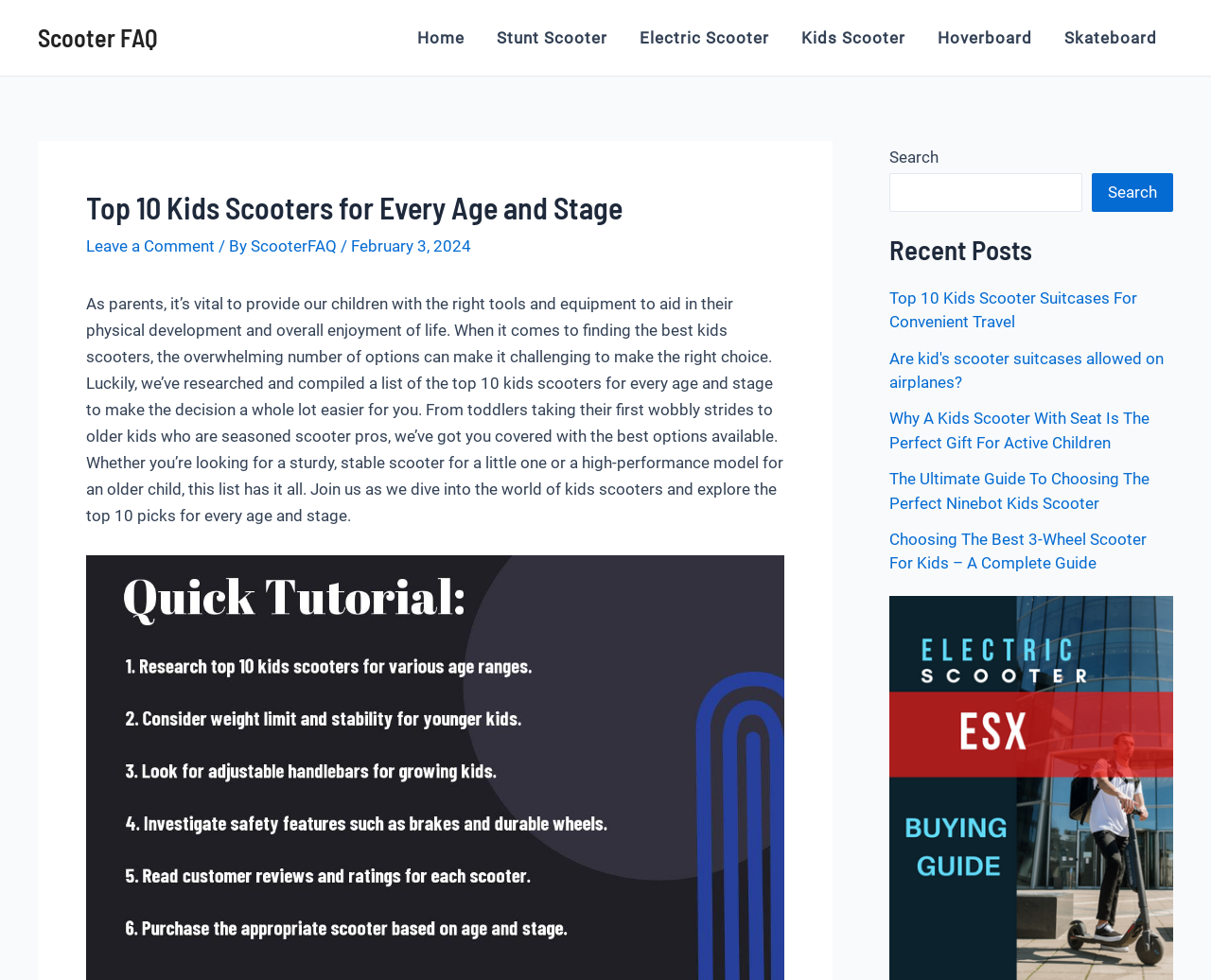Answer the question using only a single word or phrase: 
What type of content is listed under 'Recent Posts'?

Links to articles